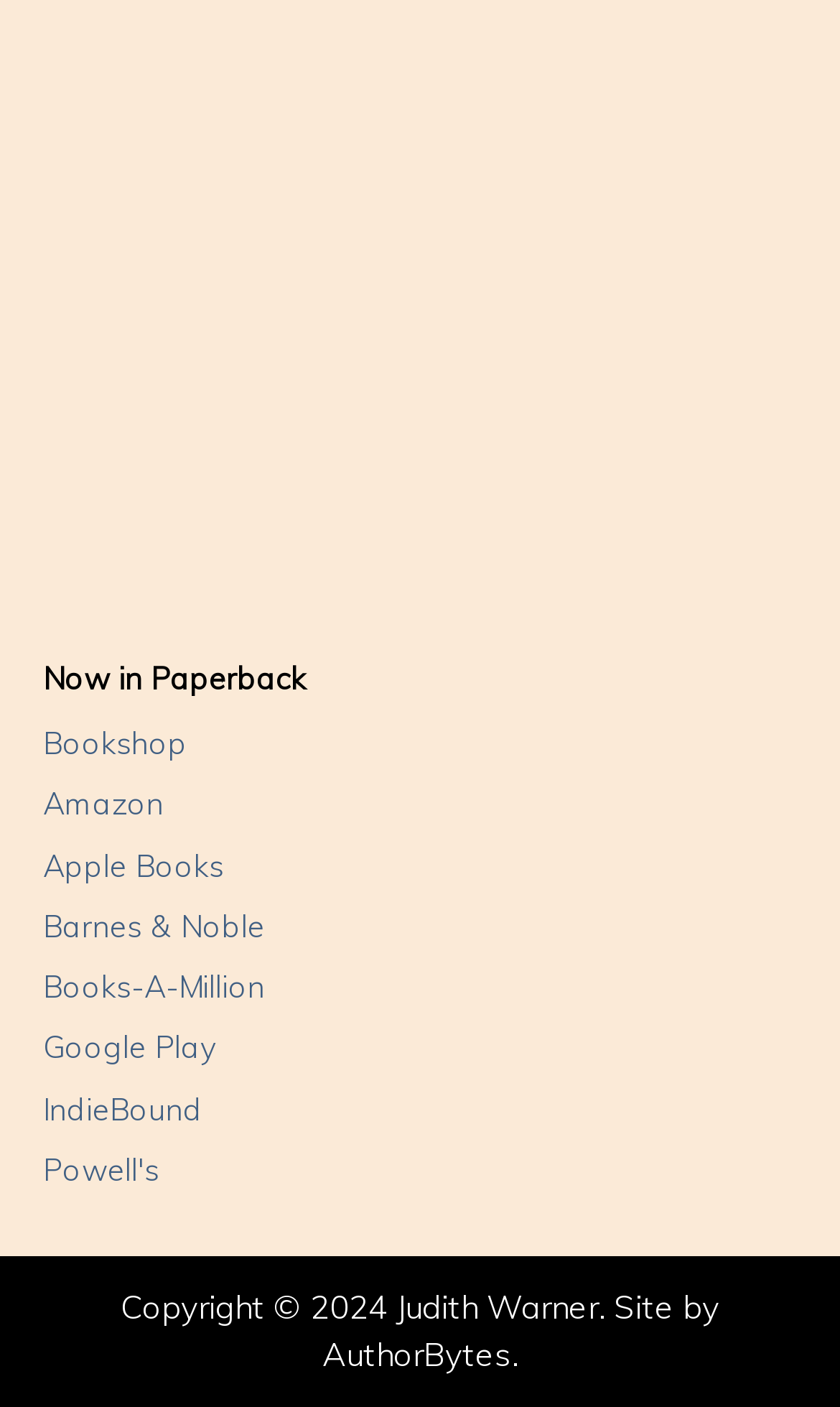Pinpoint the bounding box coordinates of the clickable element to carry out the following instruction: "Check out Powell's."

[0.051, 0.818, 0.19, 0.845]